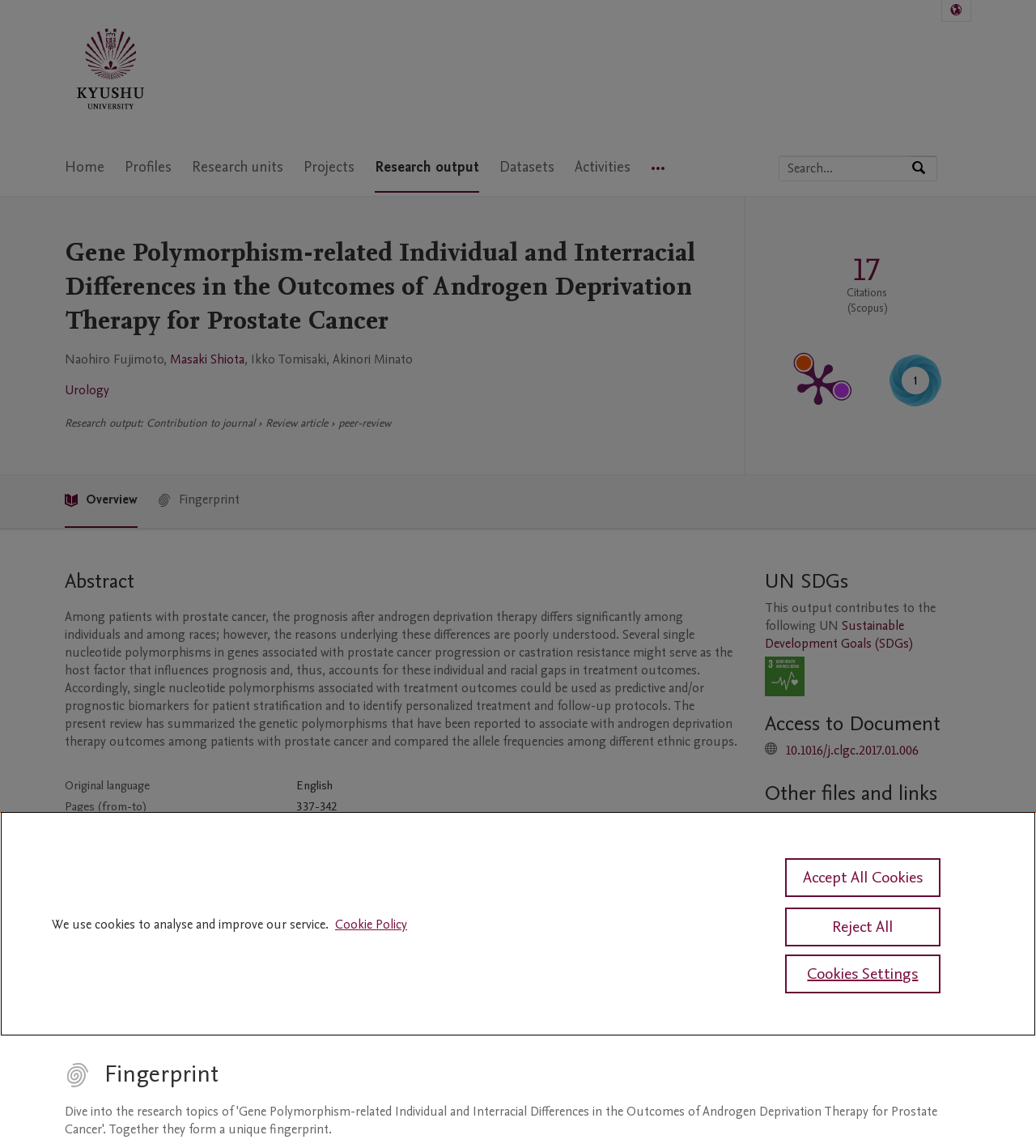How many pages does the journal article have?
Please utilize the information in the image to give a detailed response to the question.

The number of pages can be found in the table under the 'Pages (from-to)' column, where it is written as '6'.